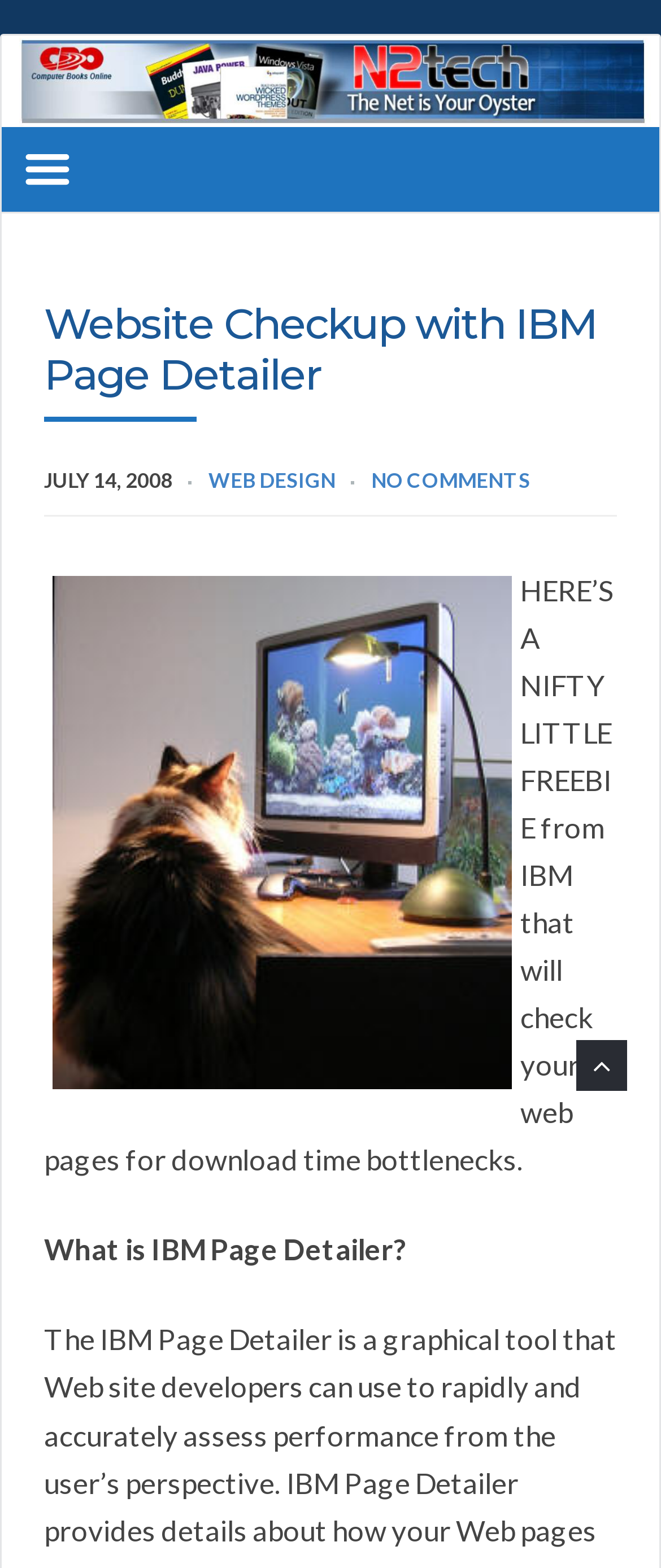What is the text on the link at the top-right corner? Analyze the screenshot and reply with just one word or a short phrase.

Computer Books Online's N2Tech